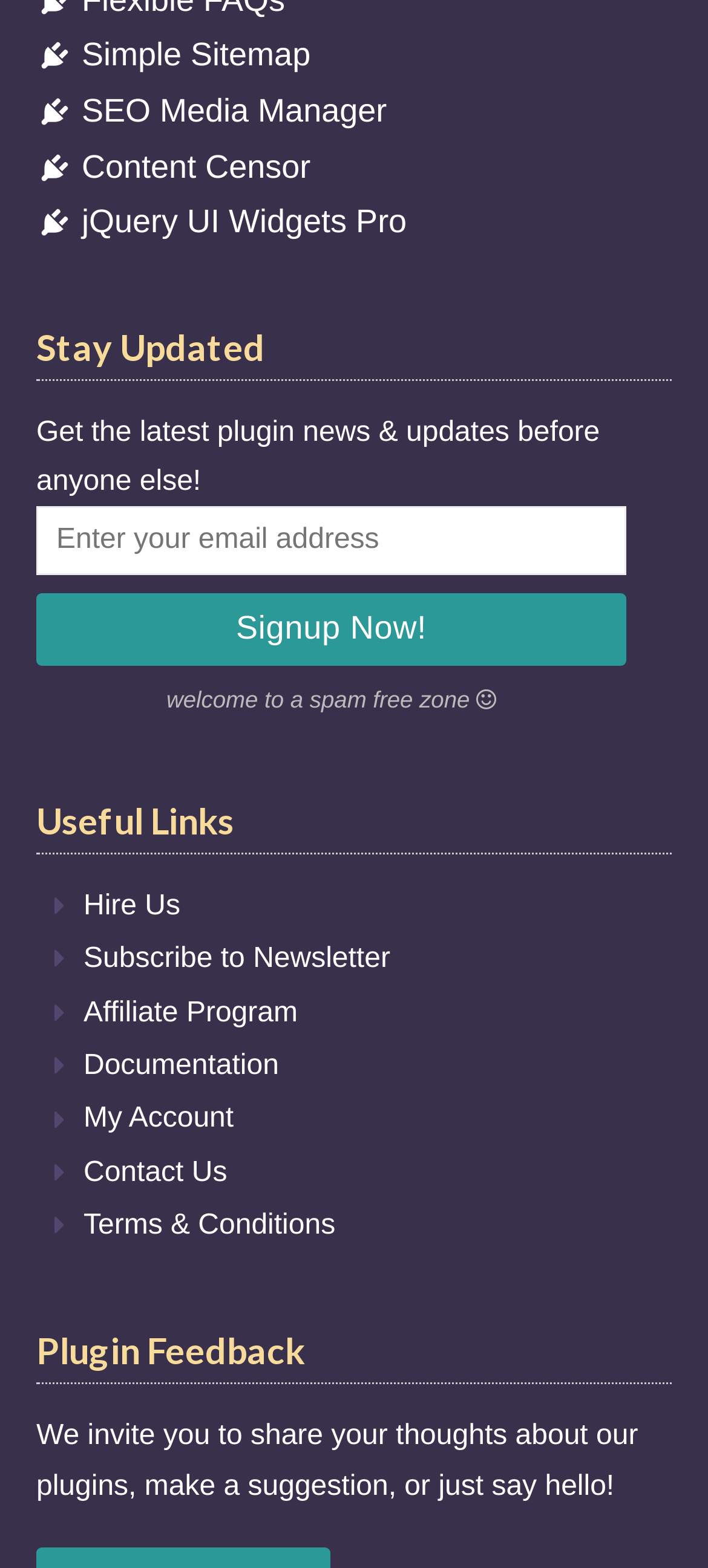What is the tone of the 'welcome to a spam free zone' message?
Kindly give a detailed and elaborate answer to the question.

The message 'welcome to a spam free zone' is a static text element located below the 'Signup Now!' button. The tone of this message is friendly and reassuring, indicating that the website is committed to not sending spam emails to its users.